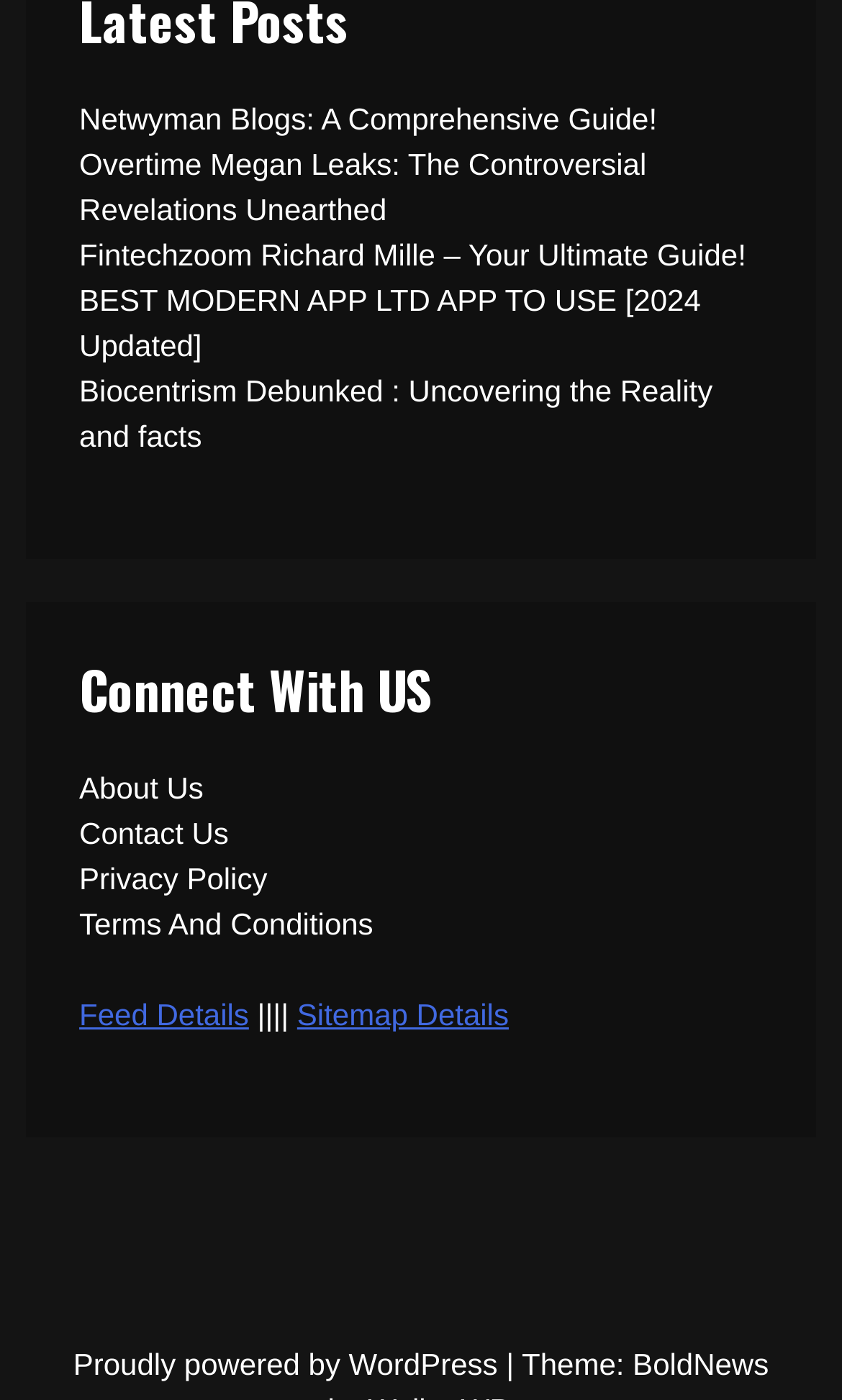Predict the bounding box of the UI element based on this description: "Netwyman Blogs: A Comprehensive Guide!".

[0.094, 0.072, 0.78, 0.097]